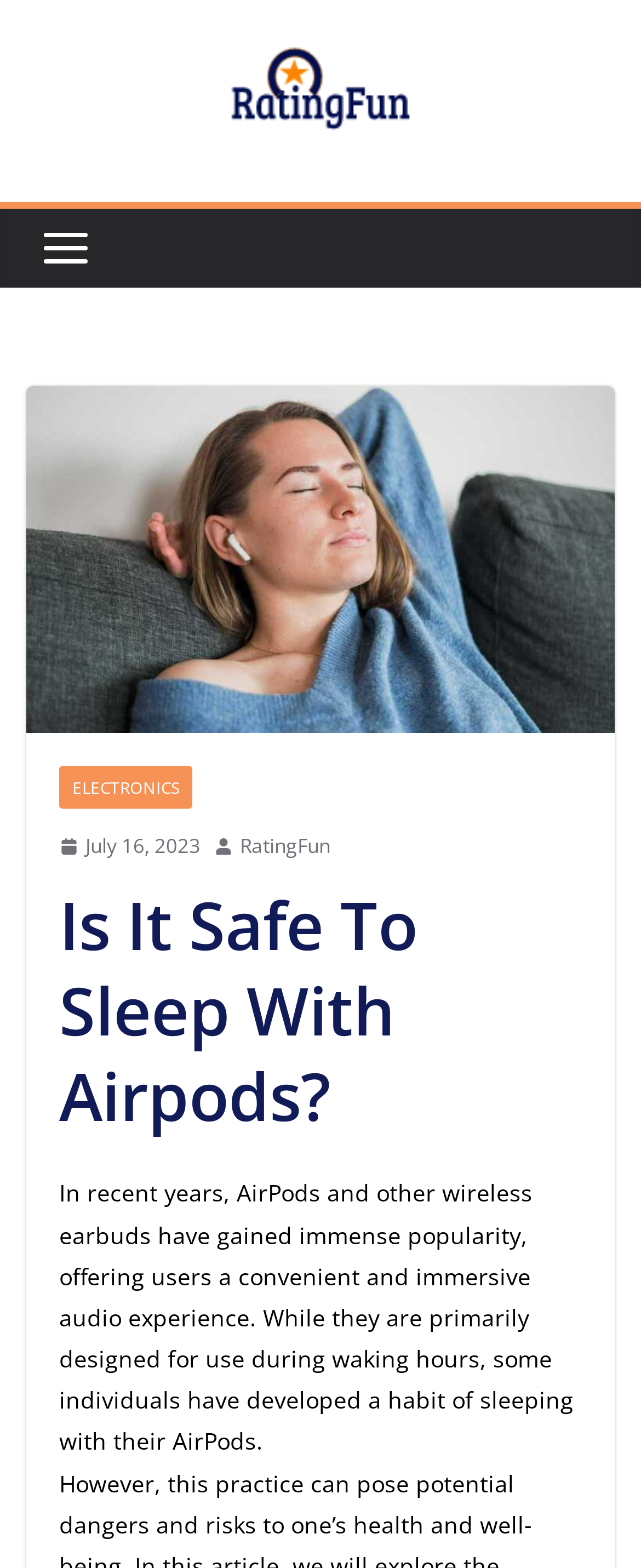Find and generate the main title of the webpage.

Is It Safe To Sleep With Airpods?